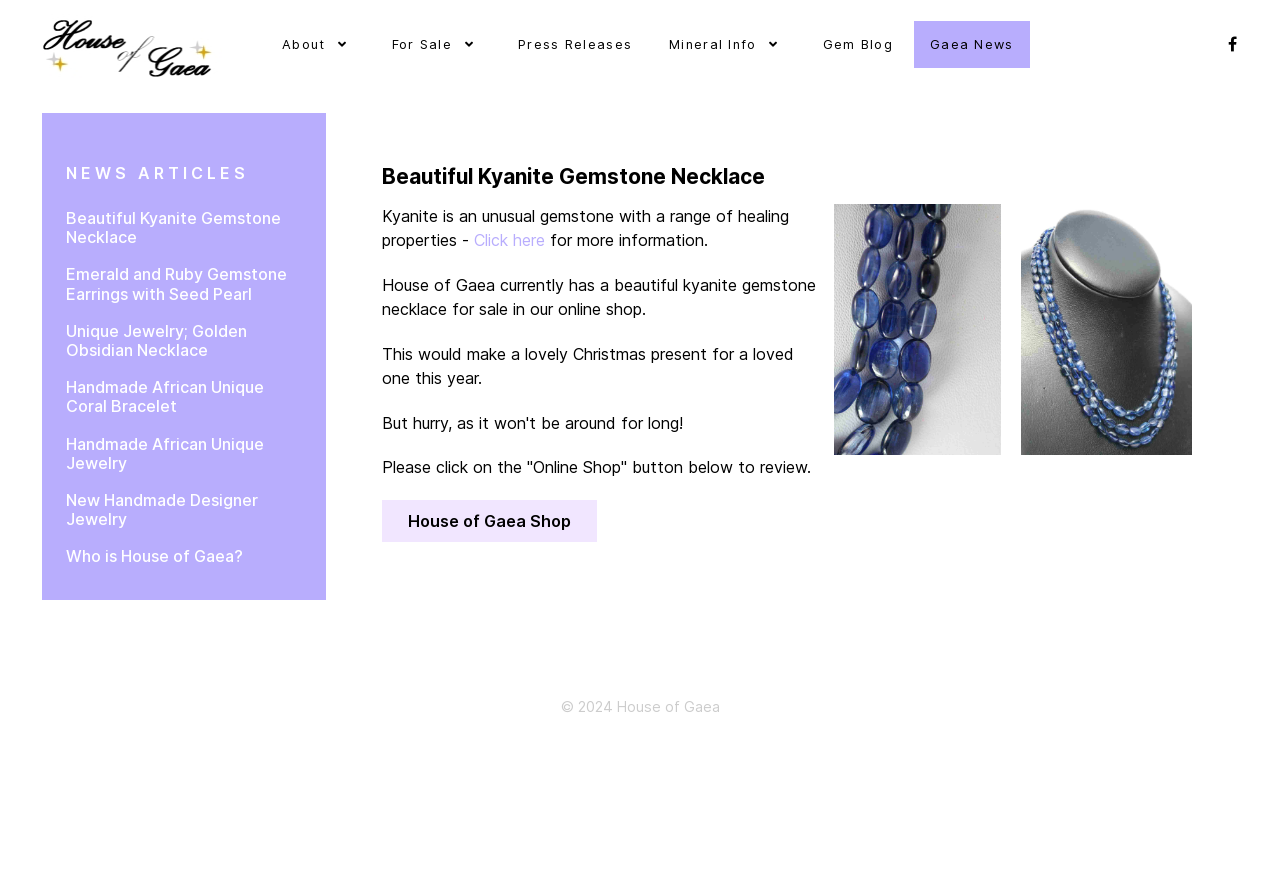What is the purpose of the 'Click here' link?
Please answer the question with as much detail as possible using the screenshot.

The 'Click here' link is located next to the text 'Kyanite is an unusual gemstone with a range of healing properties -', suggesting that users can click on the link to learn more about the properties of Kyanite.